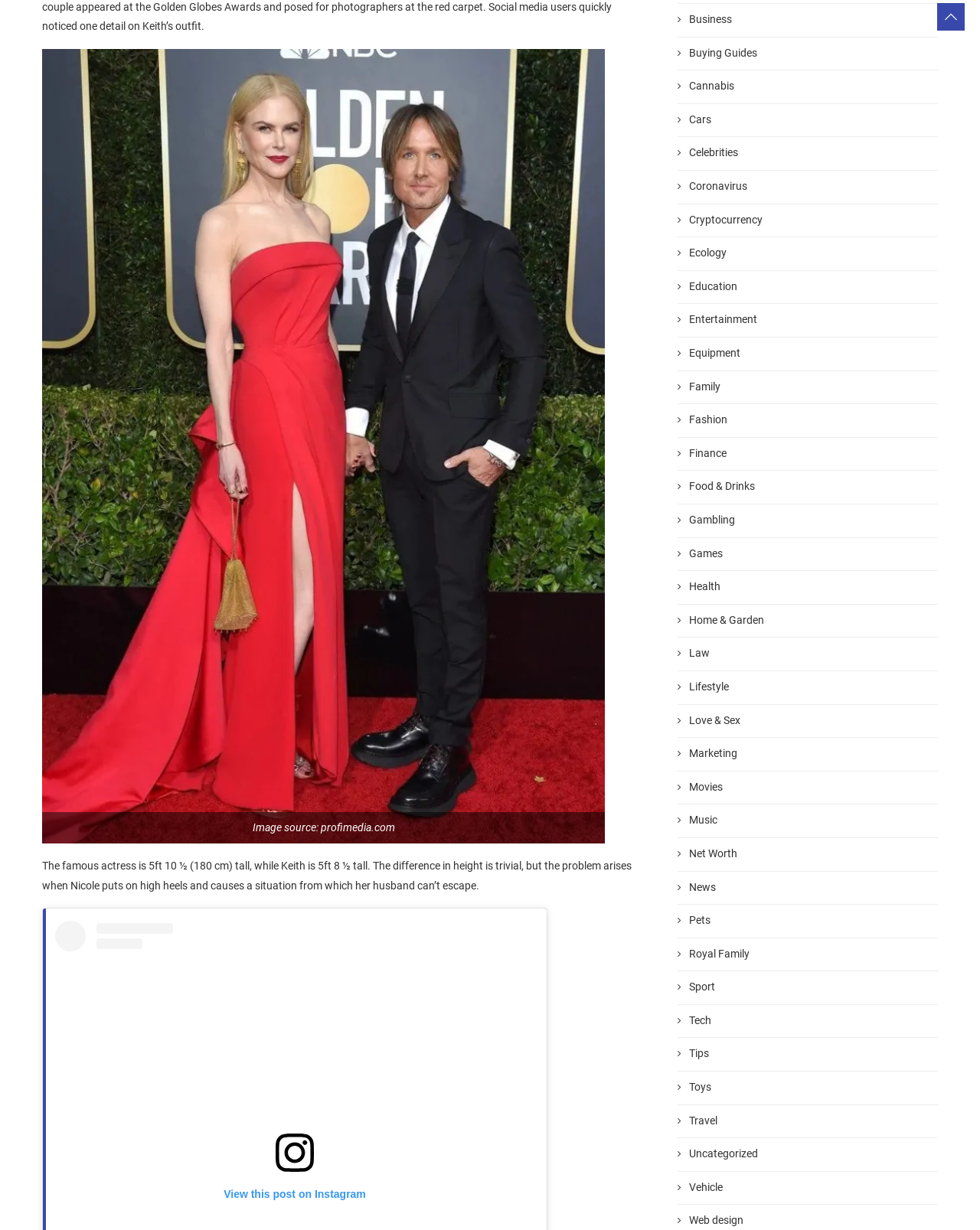Find the coordinates for the bounding box of the element with this description: "belief drivendesign.".

None